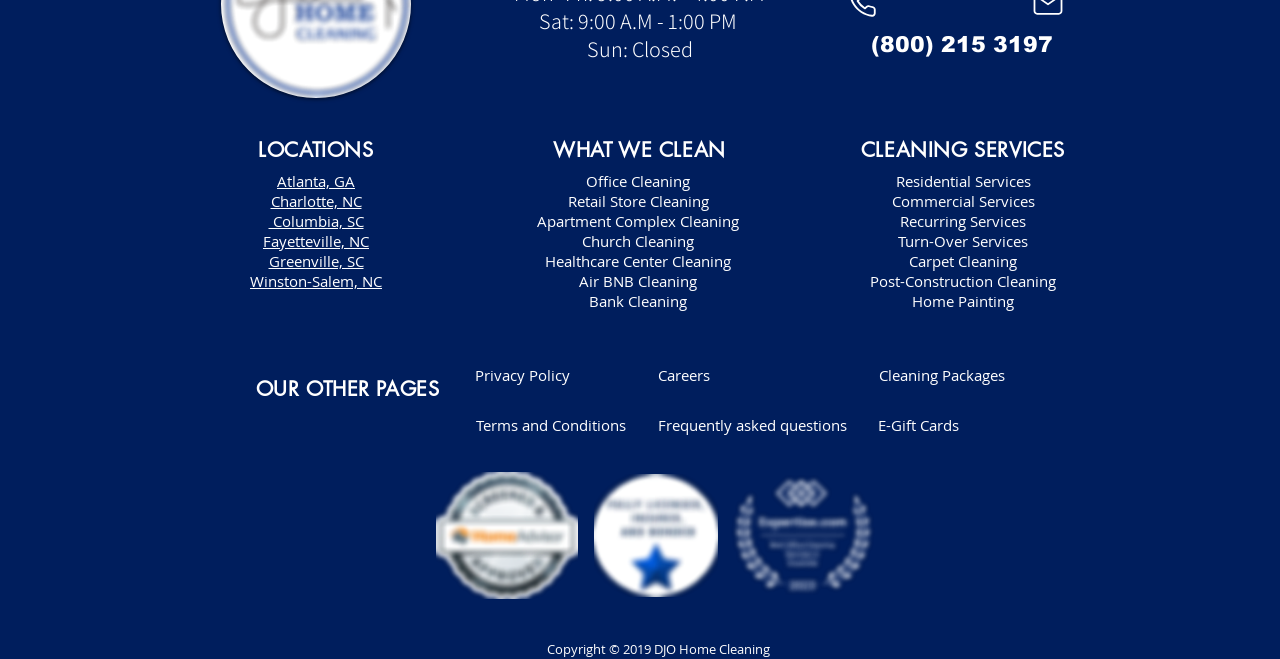Locate the coordinates of the bounding box for the clickable region that fulfills this instruction: "Visit the Charlotte, NC location".

[0.211, 0.289, 0.282, 0.32]